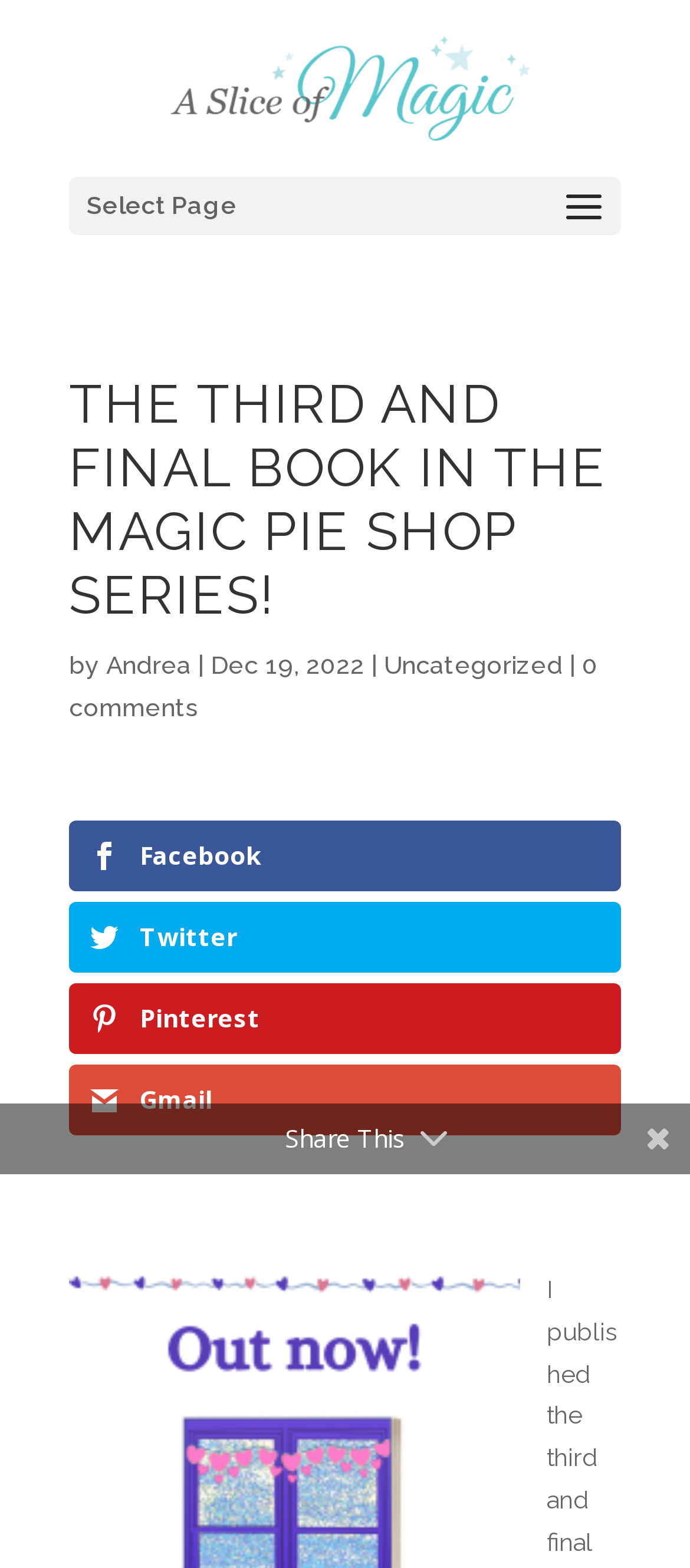Given the content of the image, can you provide a detailed answer to the question?
What is the author of the book?

I found the author's name by looking at the text following the 'by' keyword, which is a common way to indicate the author of a book. The text 'by' is located at [0.1, 0.415, 0.154, 0.433] and the author's name 'Andrea' is located at [0.154, 0.415, 0.277, 0.433].